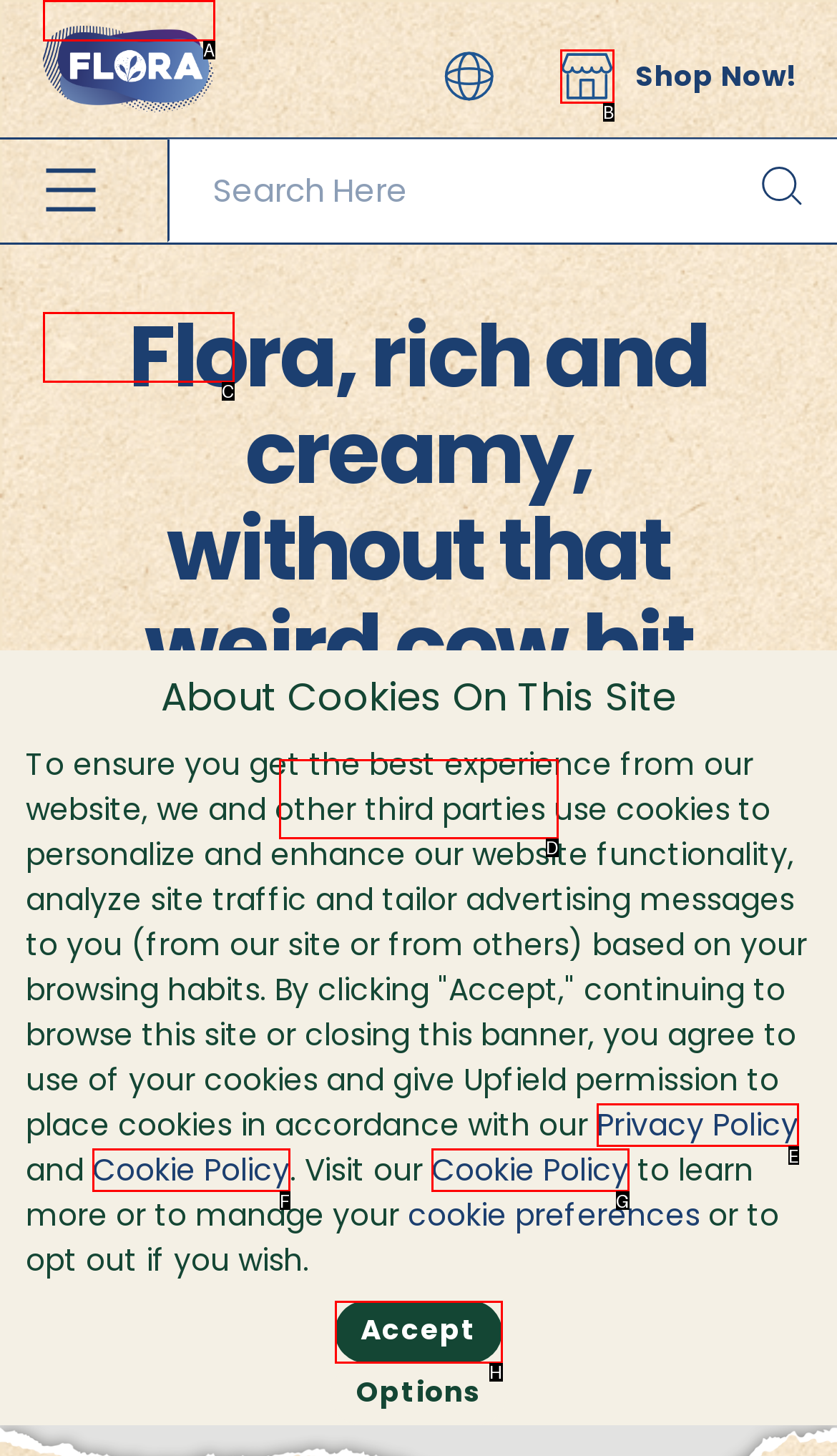Examine the description: parent_node: Shop Now! title="Store Locator" and indicate the best matching option by providing its letter directly from the choices.

B